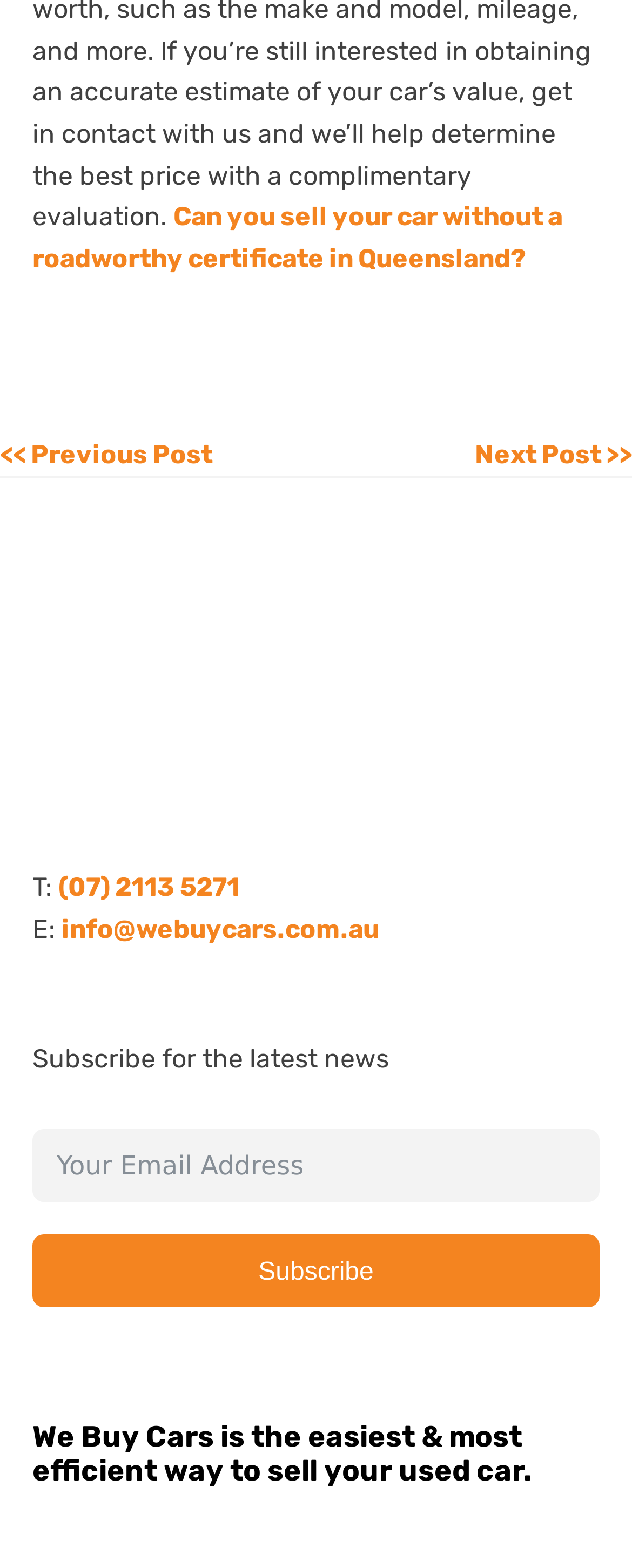Please find the bounding box for the UI element described by: "<< Previous Post".

[0.0, 0.28, 0.336, 0.3]